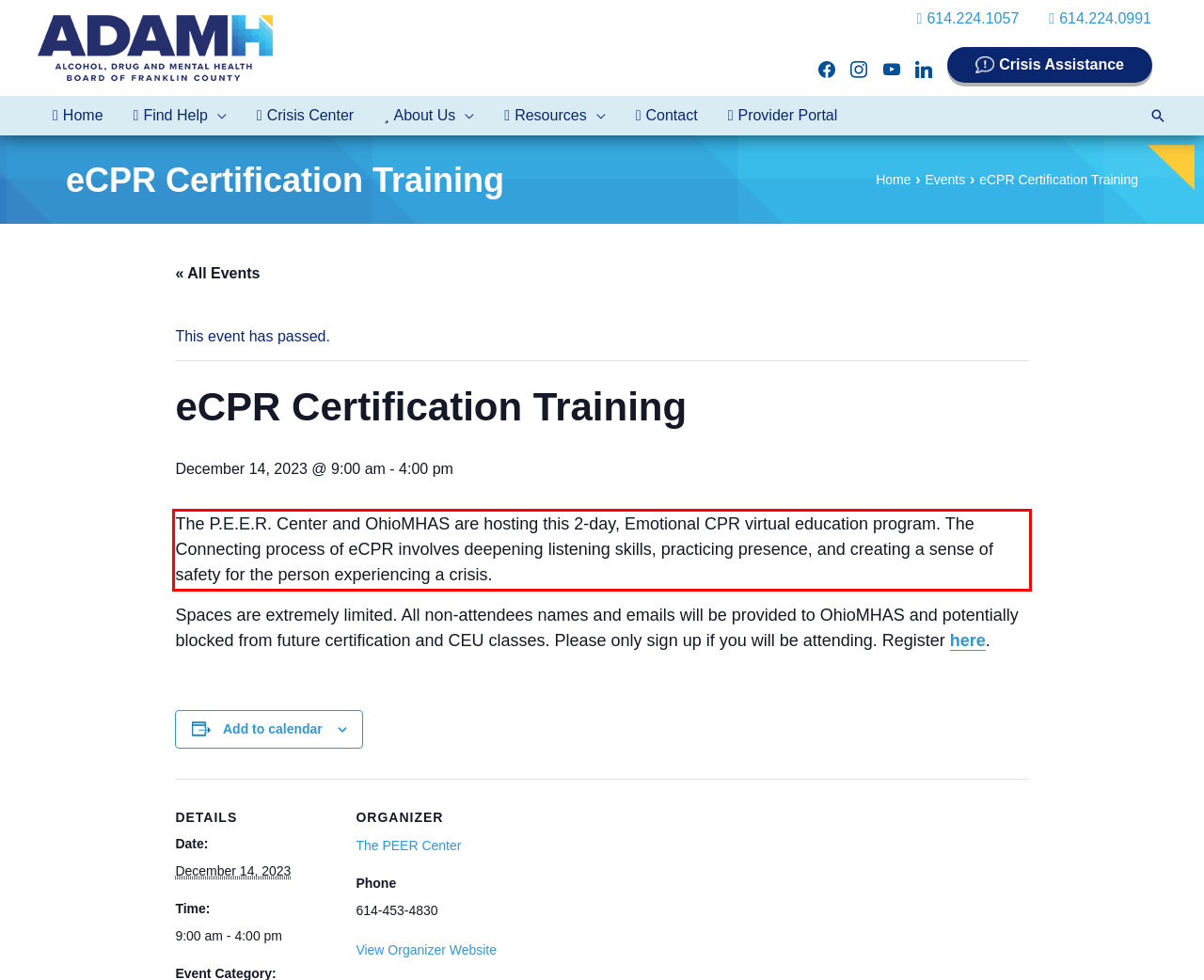You have a webpage screenshot with a red rectangle surrounding a UI element. Extract the text content from within this red bounding box.

The P.E.E.R. Center and OhioMHAS are hosting this 2-day, Emotional CPR virtual education program. The Connecting process of eCPR involves deepening listening skills, practicing presence, and creating a sense of safety for the person experiencing a crisis.